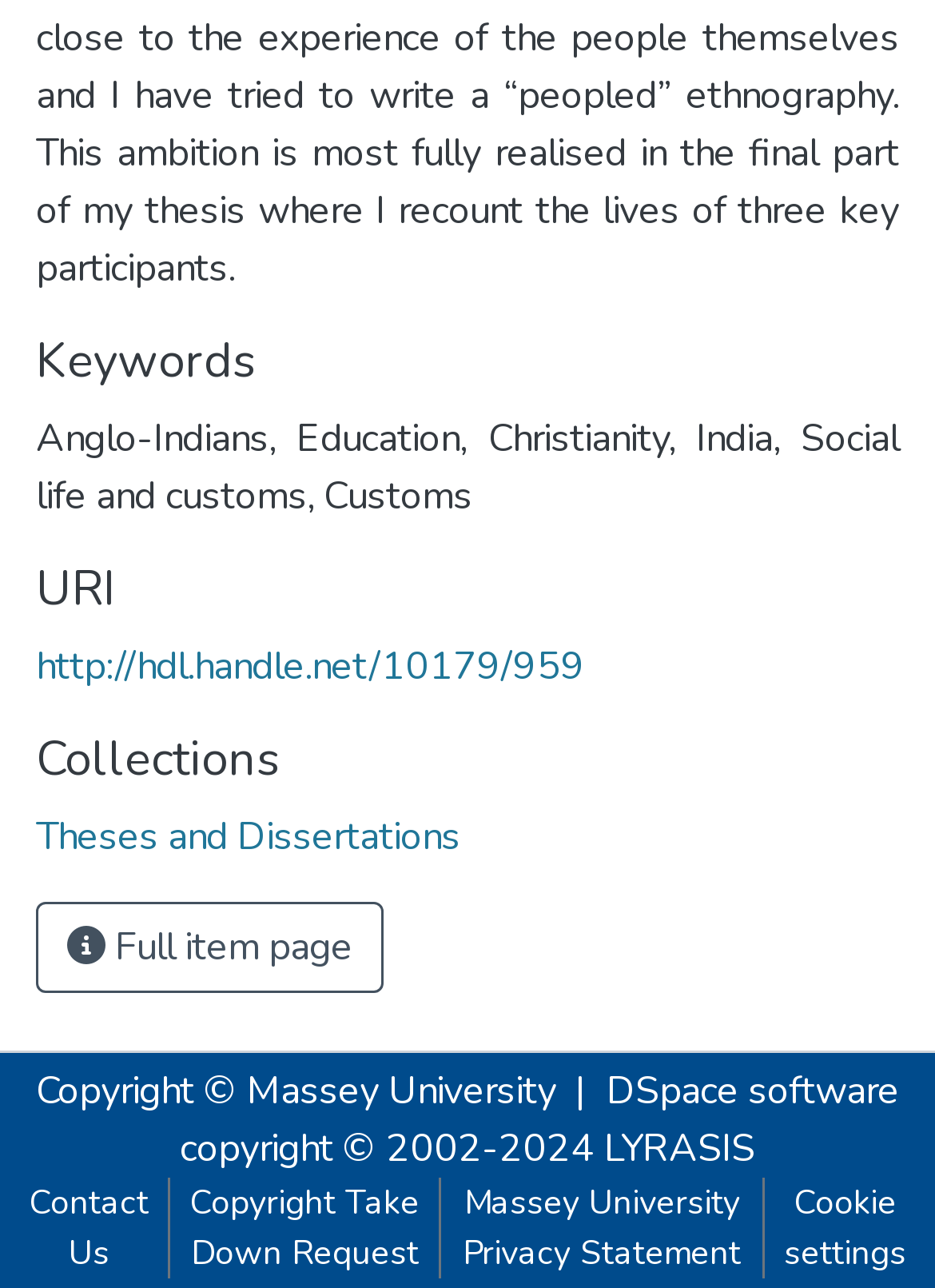What is the URI of the item?
Refer to the screenshot and answer in one word or phrase.

http://hdl.handle.net/10179/959